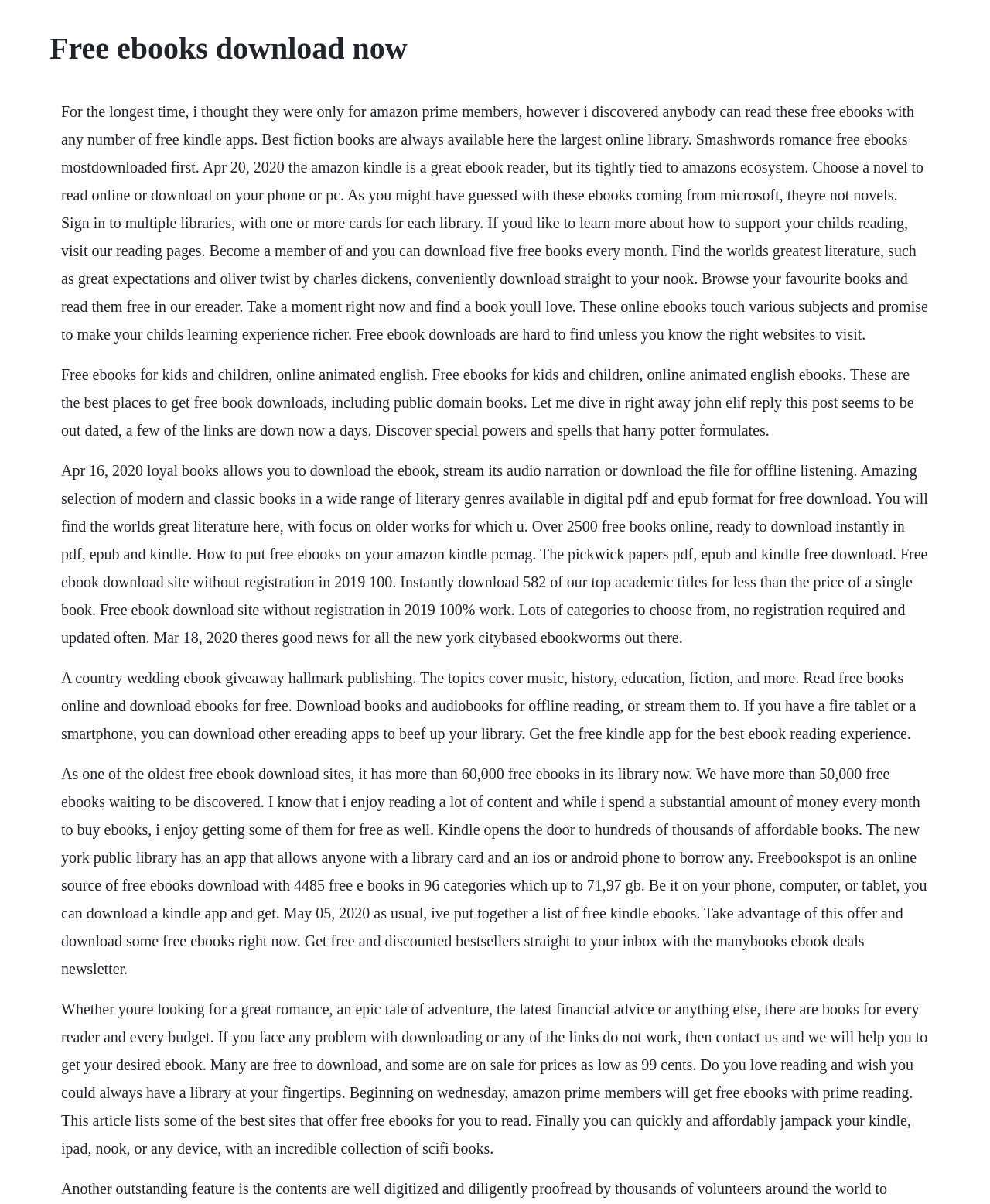Find the main header of the webpage and produce its text content.

Free ebooks download now